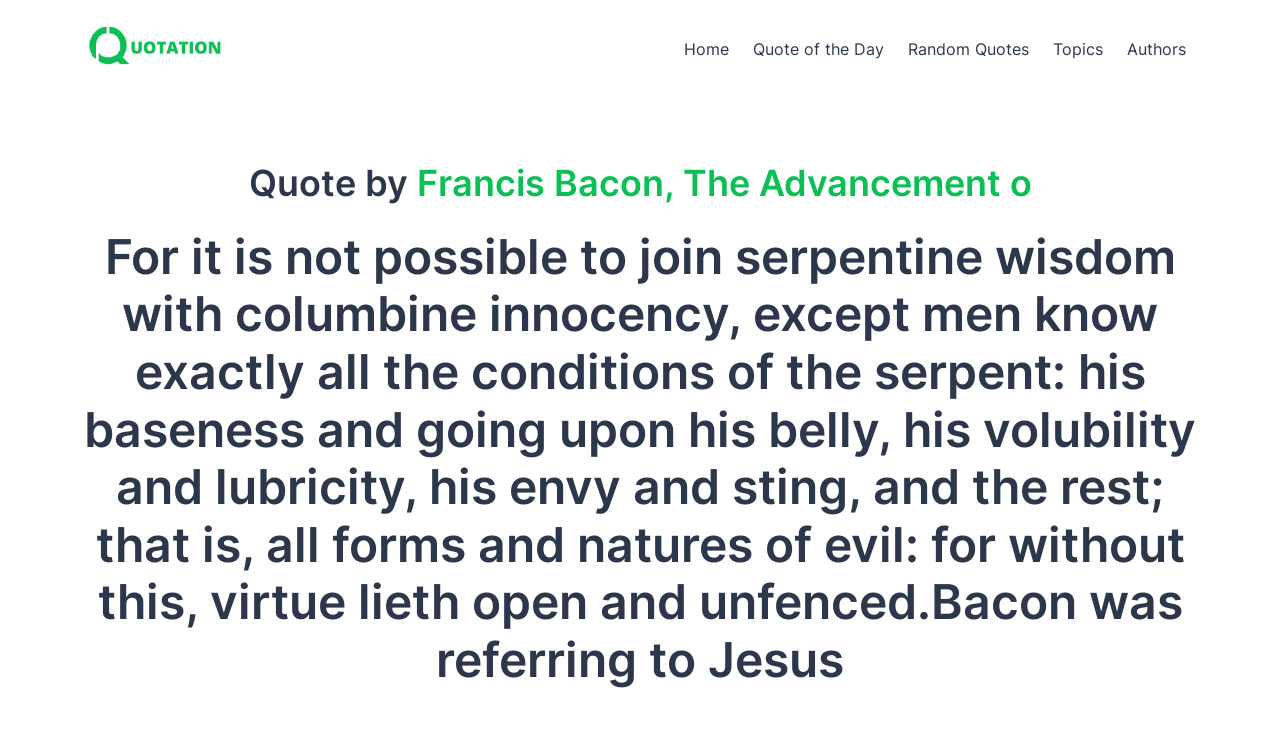Provide the bounding box coordinates of the section that needs to be clicked to accomplish the following instruction: "Read the quote by Francis Bacon."

[0.064, 0.302, 0.936, 0.955]